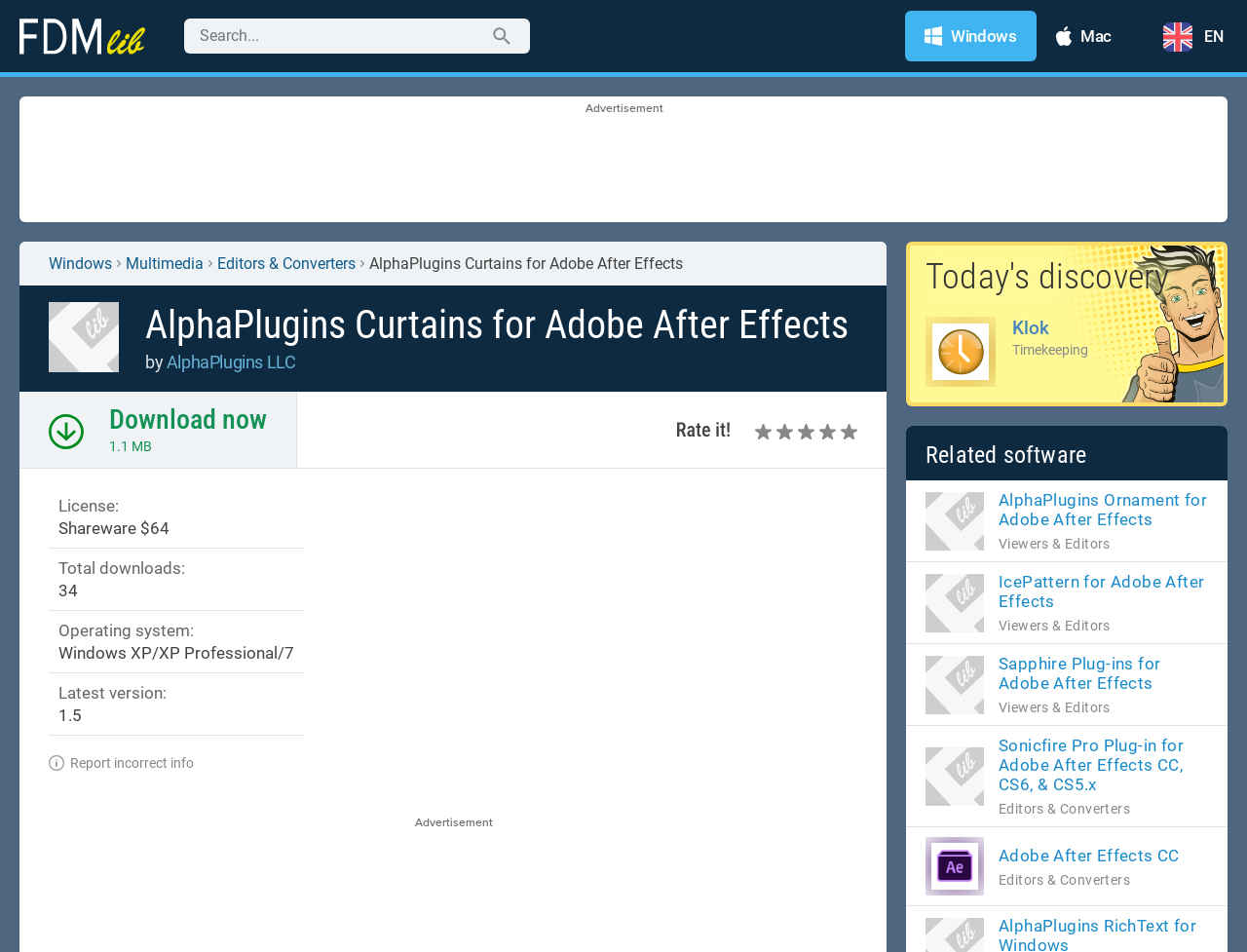Extract the heading text from the webpage.

AlphaPlugins Curtains for Adobe After Effects